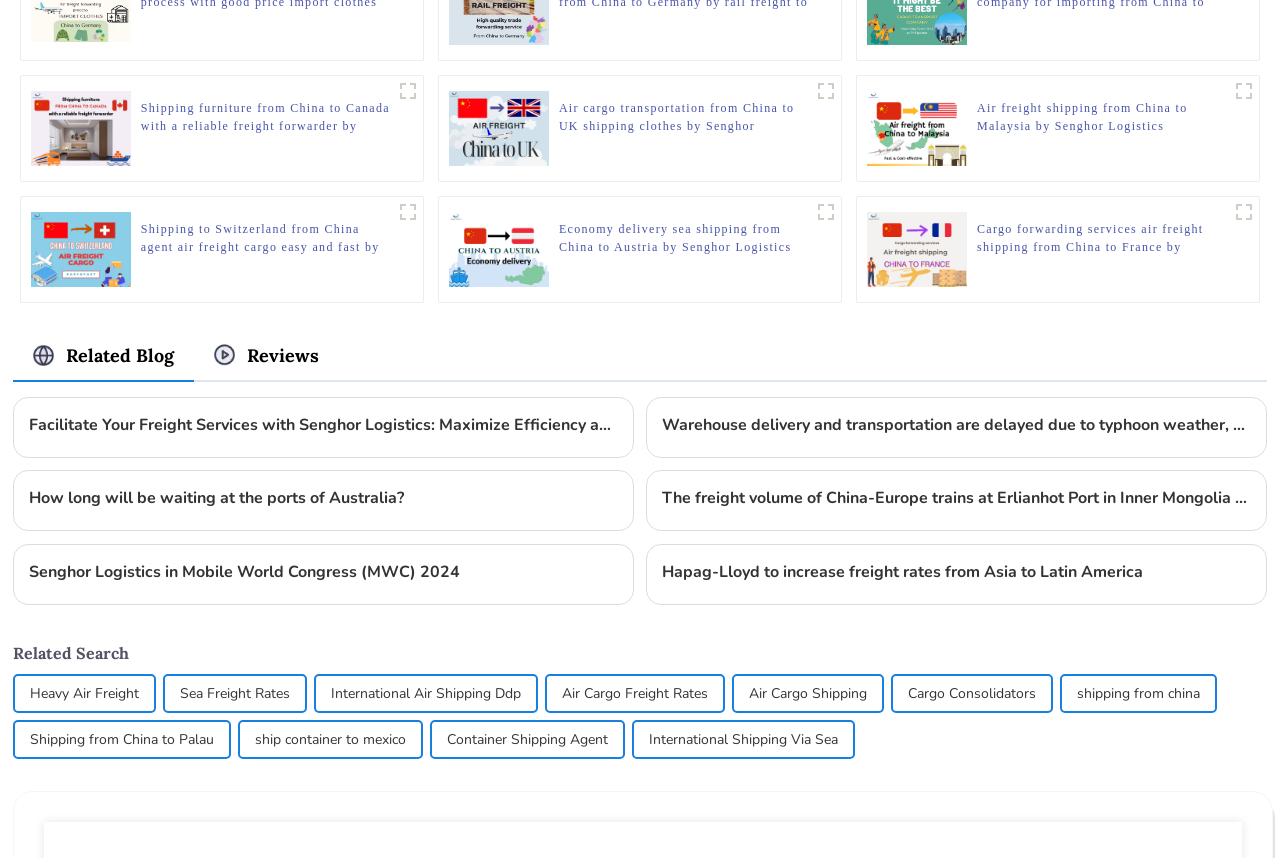Please determine the bounding box coordinates of the area that needs to be clicked to complete this task: 'Learn about 'Air freight from china to uk senghor logistics''. The coordinates must be four float numbers between 0 and 1, formatted as [left, top, right, bottom].

[0.351, 0.14, 0.429, 0.158]